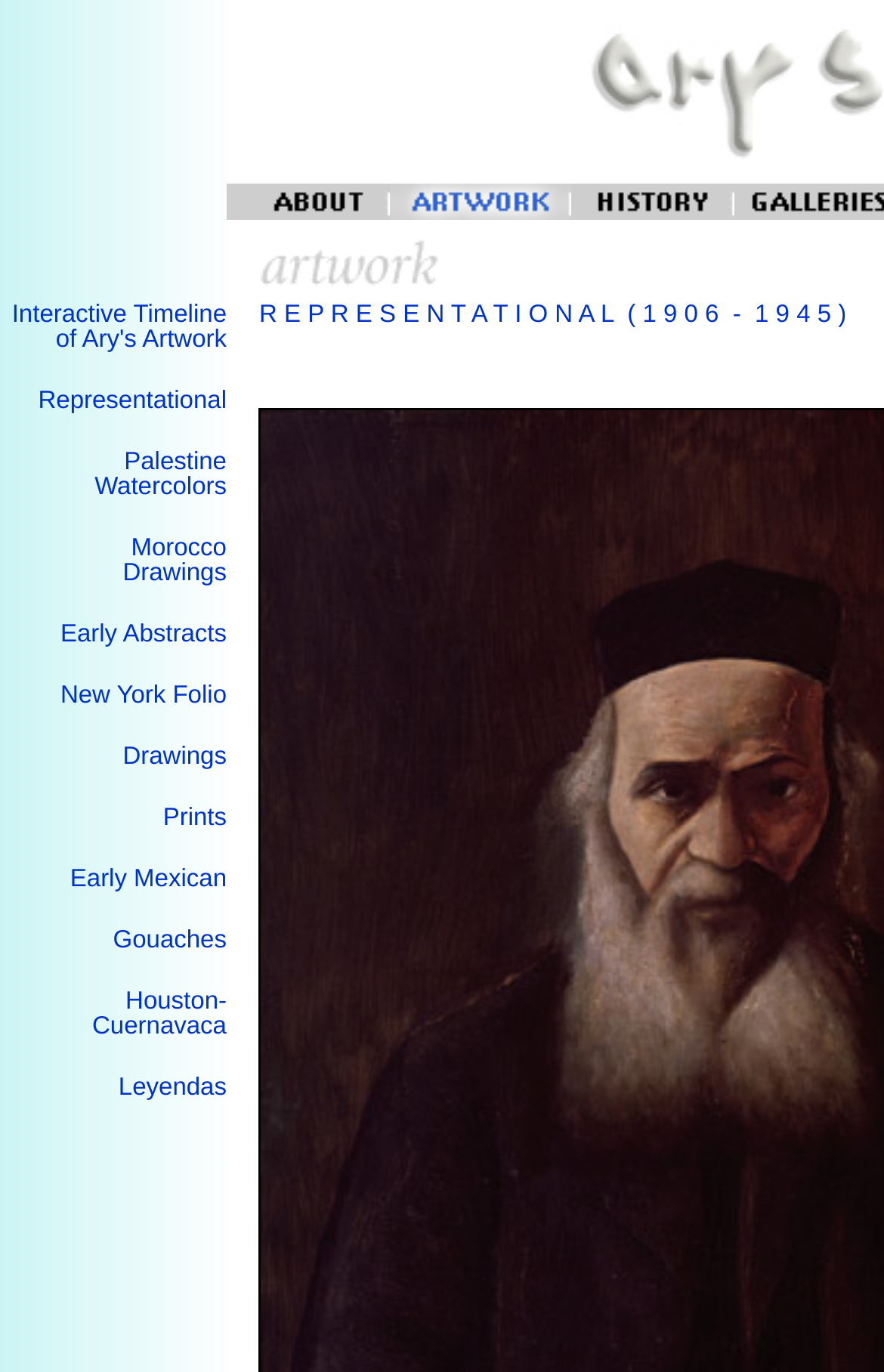How many main categories of artworks are listed in the interactive timeline?
Please give a well-detailed answer to the question.

The interactive timeline of Ary's artwork lists 12 categories of artworks, including 'Interactive Timeline of Ary's Artwork', 'Representational', 'Palestine Watercolors', 'Morocco Drawings', 'Early Abstracts', 'New York Folio', 'Drawings', 'Prints', 'Early Mexican', 'Gouaches', 'Houston- Cuernavaca', and 'Leyendas'.